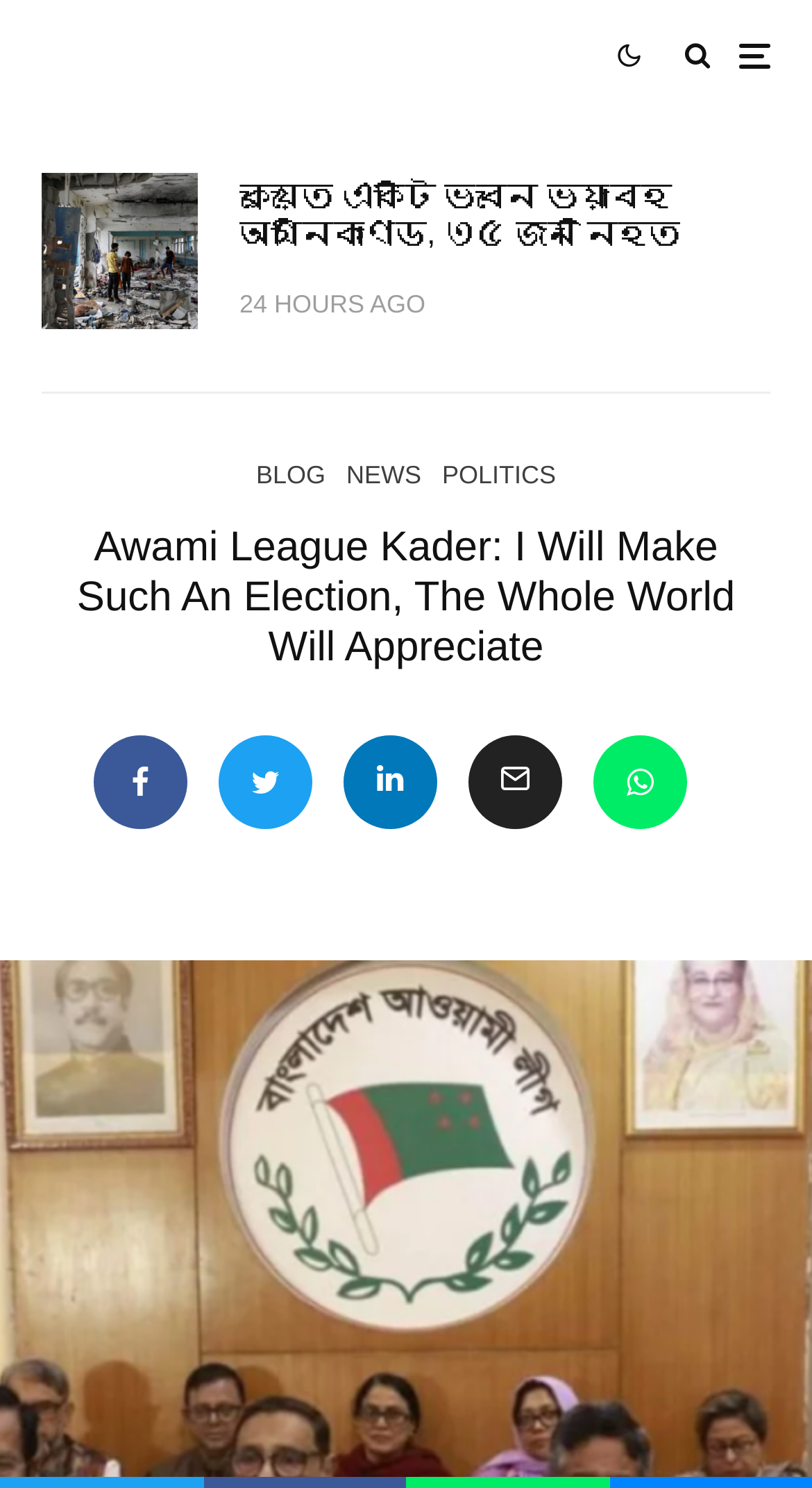Given the webpage screenshot, identify the bounding box of the UI element that matches this description: "aria-label="Tweet"".

[0.269, 0.494, 0.385, 0.557]